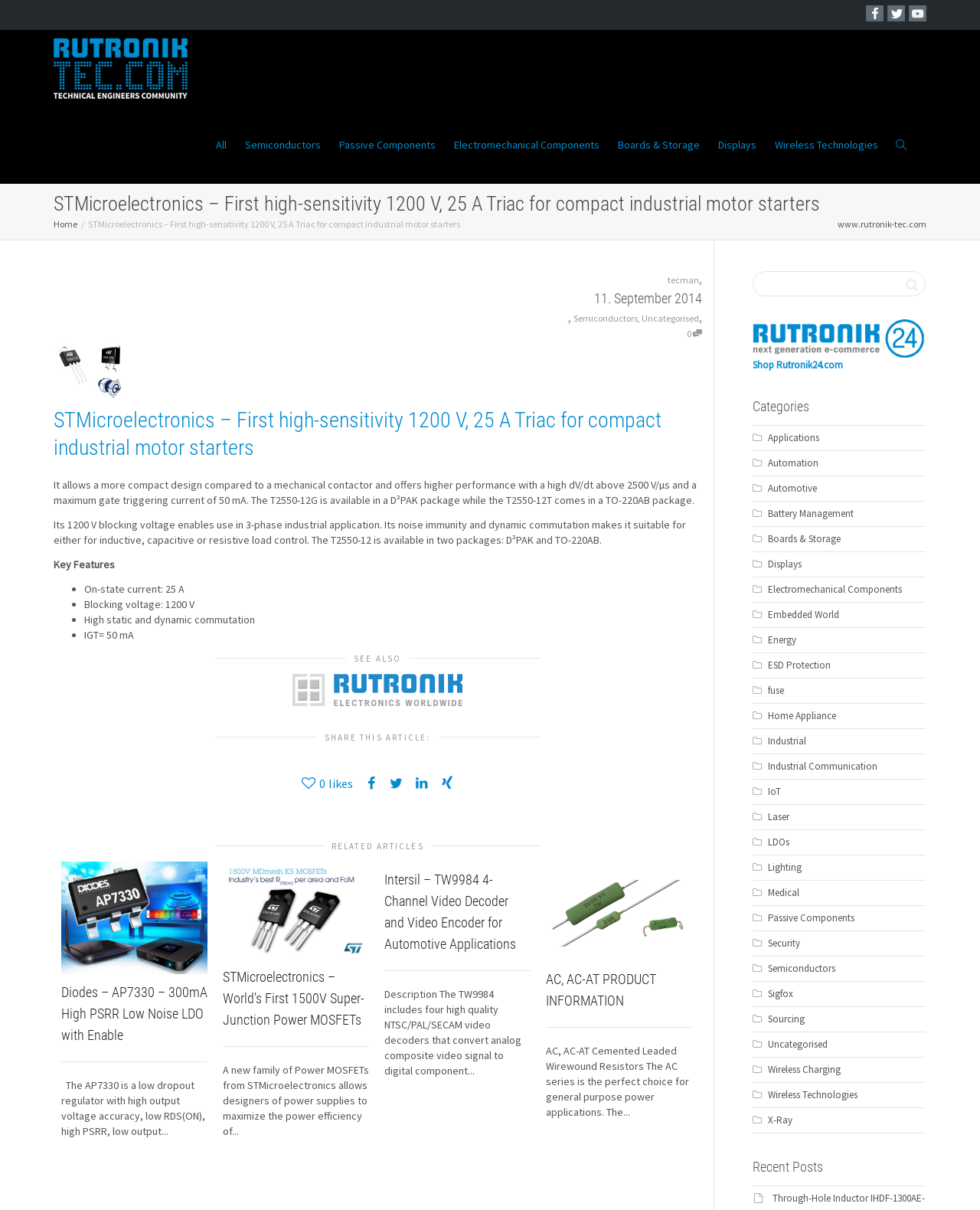Locate the bounding box coordinates of the clickable region to complete the following instruction: "Share this article."

[0.331, 0.605, 0.44, 0.614]